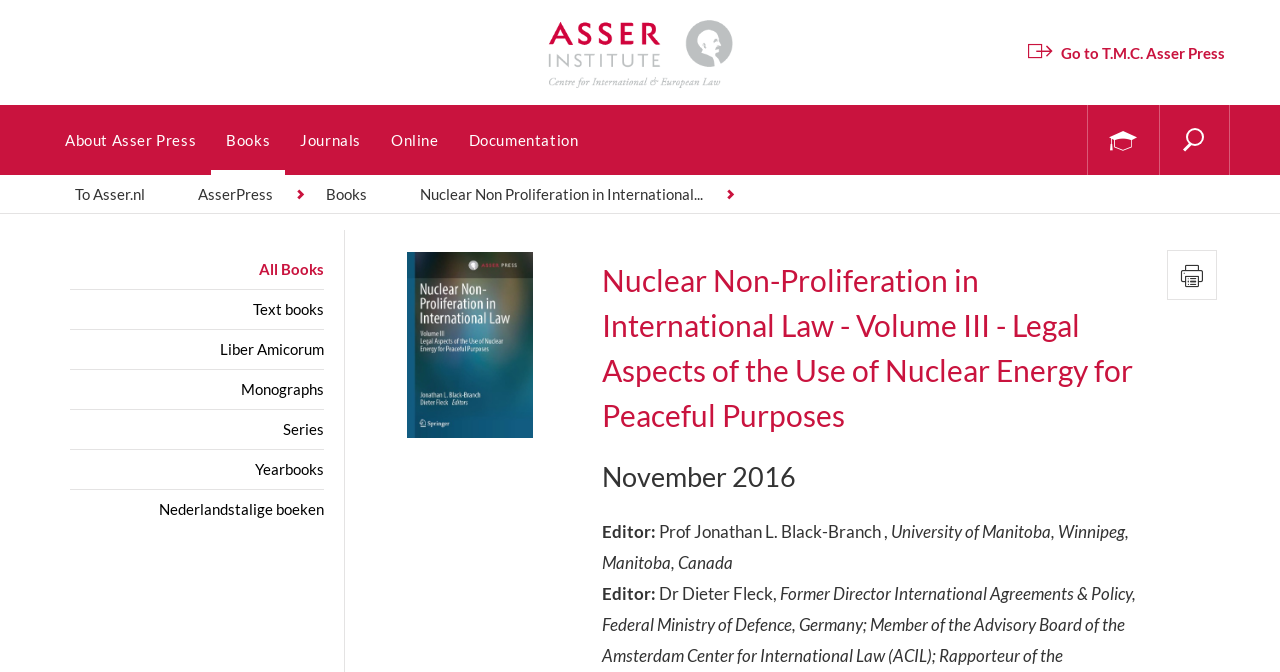Locate the bounding box coordinates of the area where you should click to accomplish the instruction: "Go to Asser Institute".

[0.039, 0.0, 0.961, 0.106]